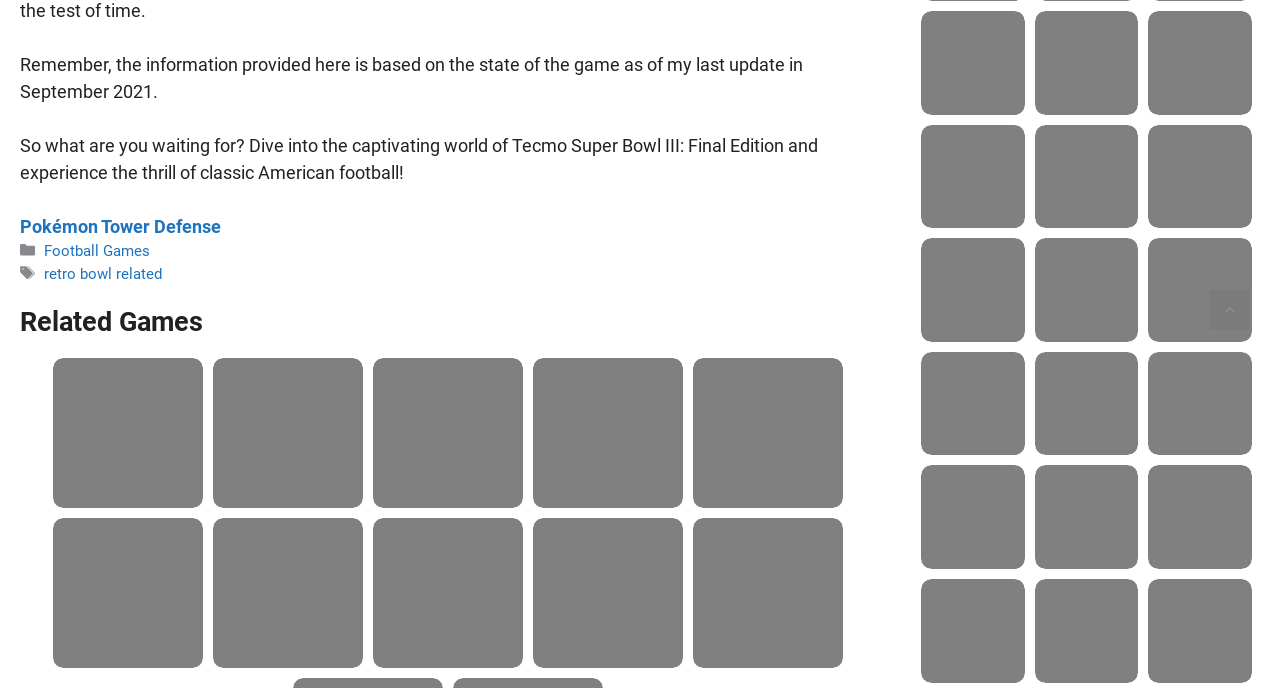Give a one-word or short phrase answer to this question: 
What is the category of the game 'Retro Bowl Fan-made'?

Football Games